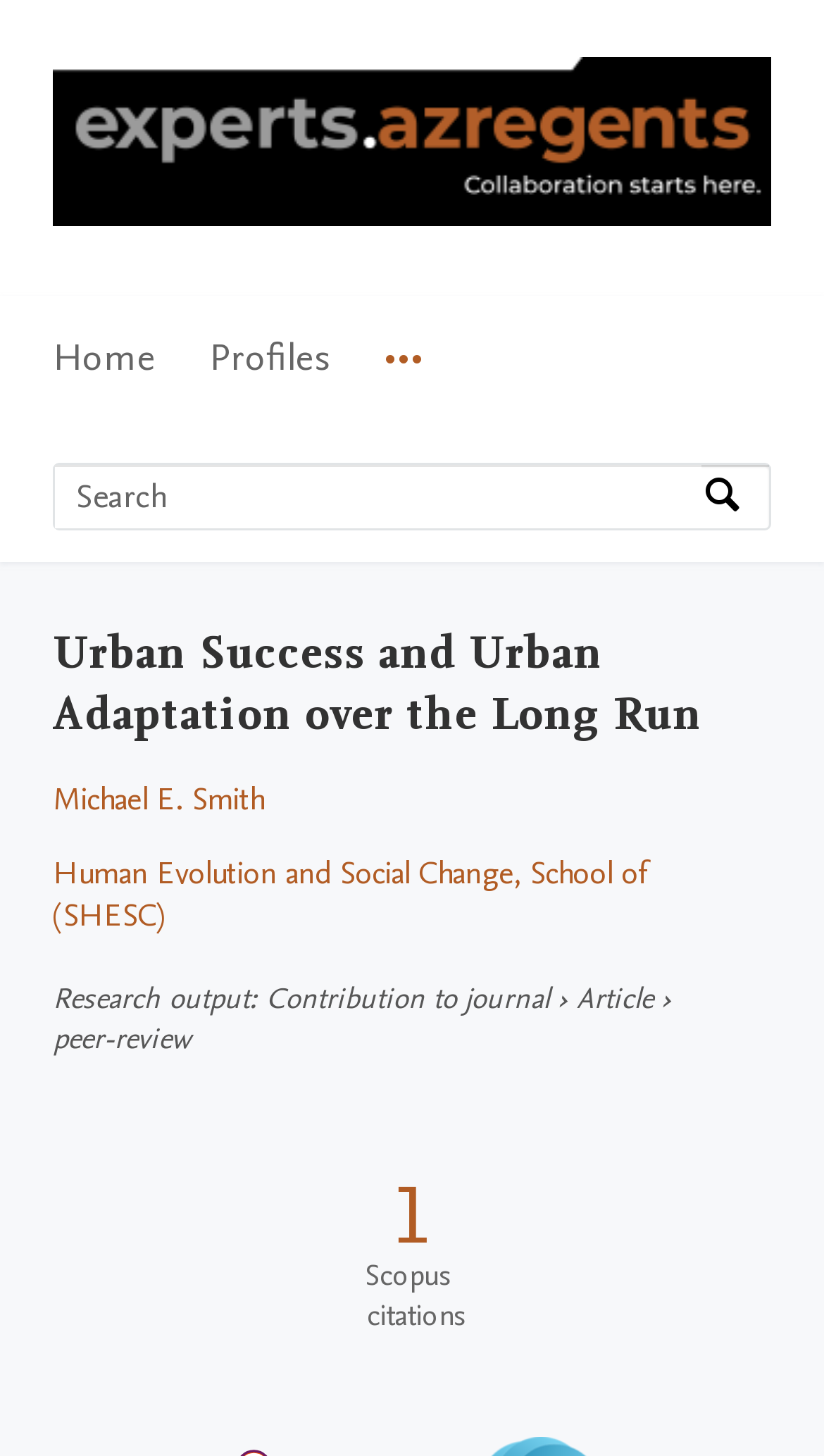Using the description: "Arizona Board of Regents Home", determine the UI element's bounding box coordinates. Ensure the coordinates are in the format of four float numbers between 0 and 1, i.e., [left, top, right, bottom].

[0.064, 0.131, 0.936, 0.163]